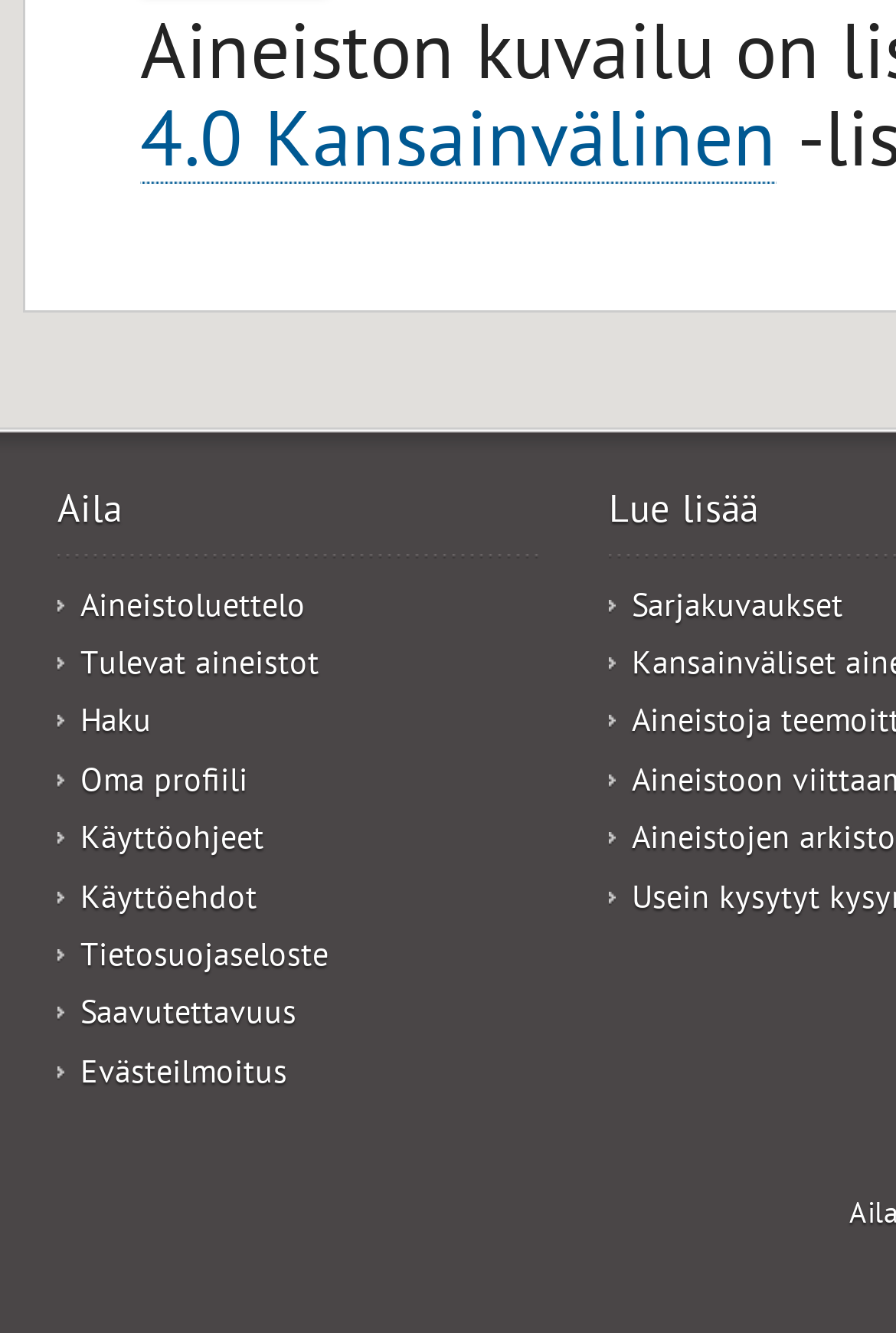Find the bounding box coordinates of the element to click in order to complete this instruction: "go to Aila". The bounding box coordinates must be four float numbers between 0 and 1, denoted as [left, top, right, bottom].

[0.064, 0.369, 0.136, 0.404]